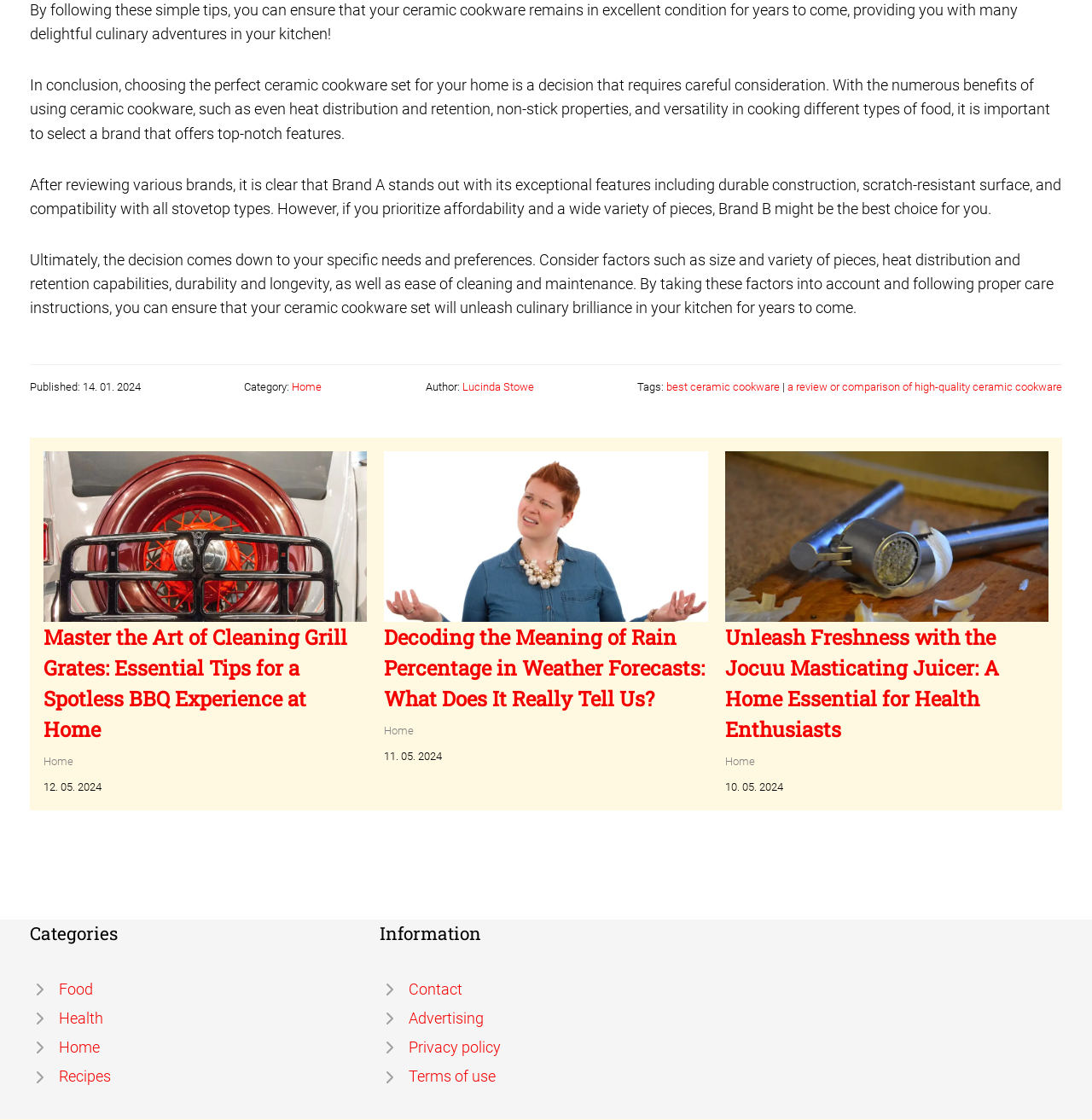Please use the details from the image to answer the following question comprehensively:
What is the category of the article about cleaning grill grates?

The category of the article about cleaning grill grates is Home, as indicated by the text 'Category: Home' at the top of the article.